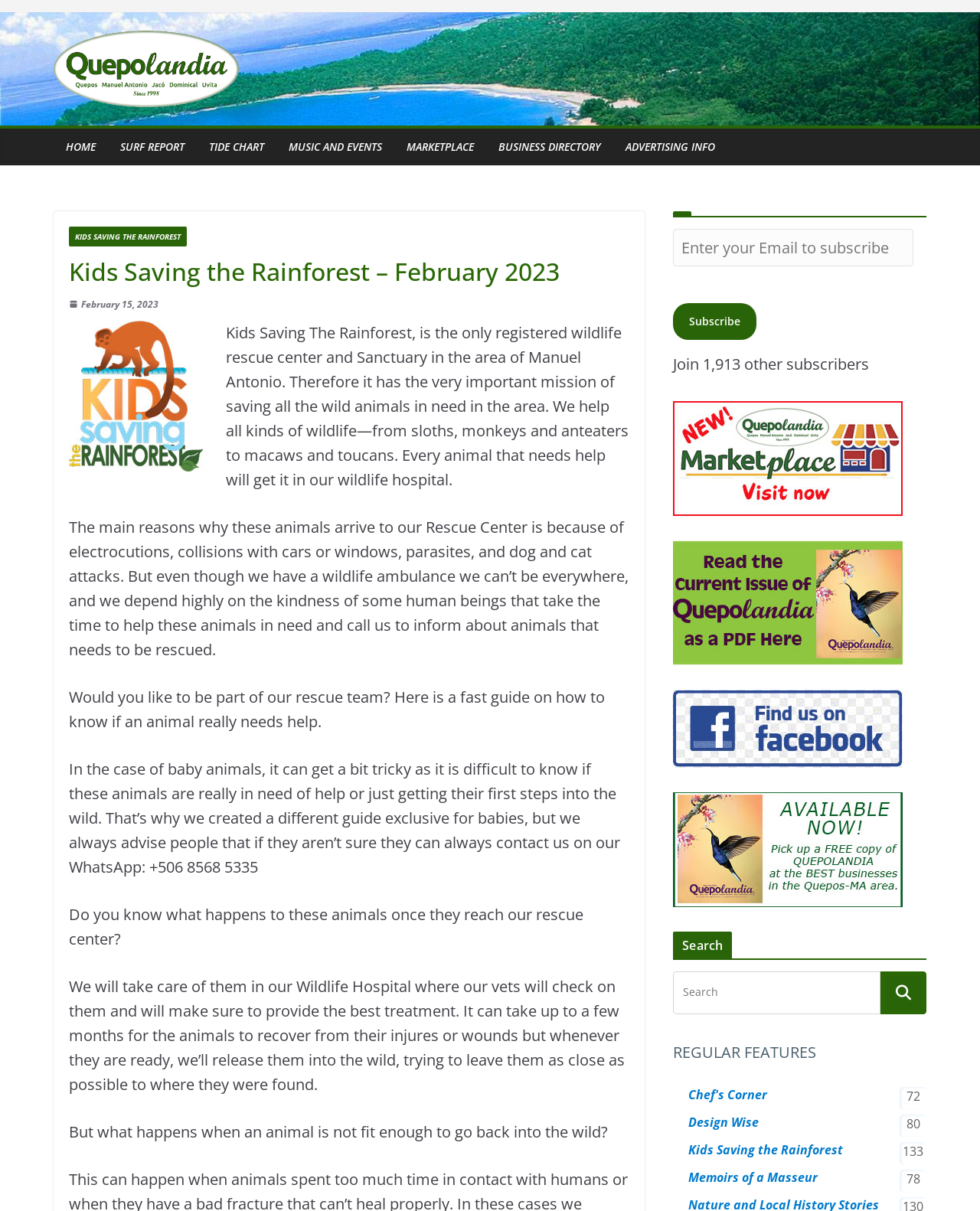Could you determine the bounding box coordinates of the clickable element to complete the instruction: "Check the 'TIDE CHART'"? Provide the coordinates as four float numbers between 0 and 1, i.e., [left, top, right, bottom].

[0.213, 0.113, 0.27, 0.13]